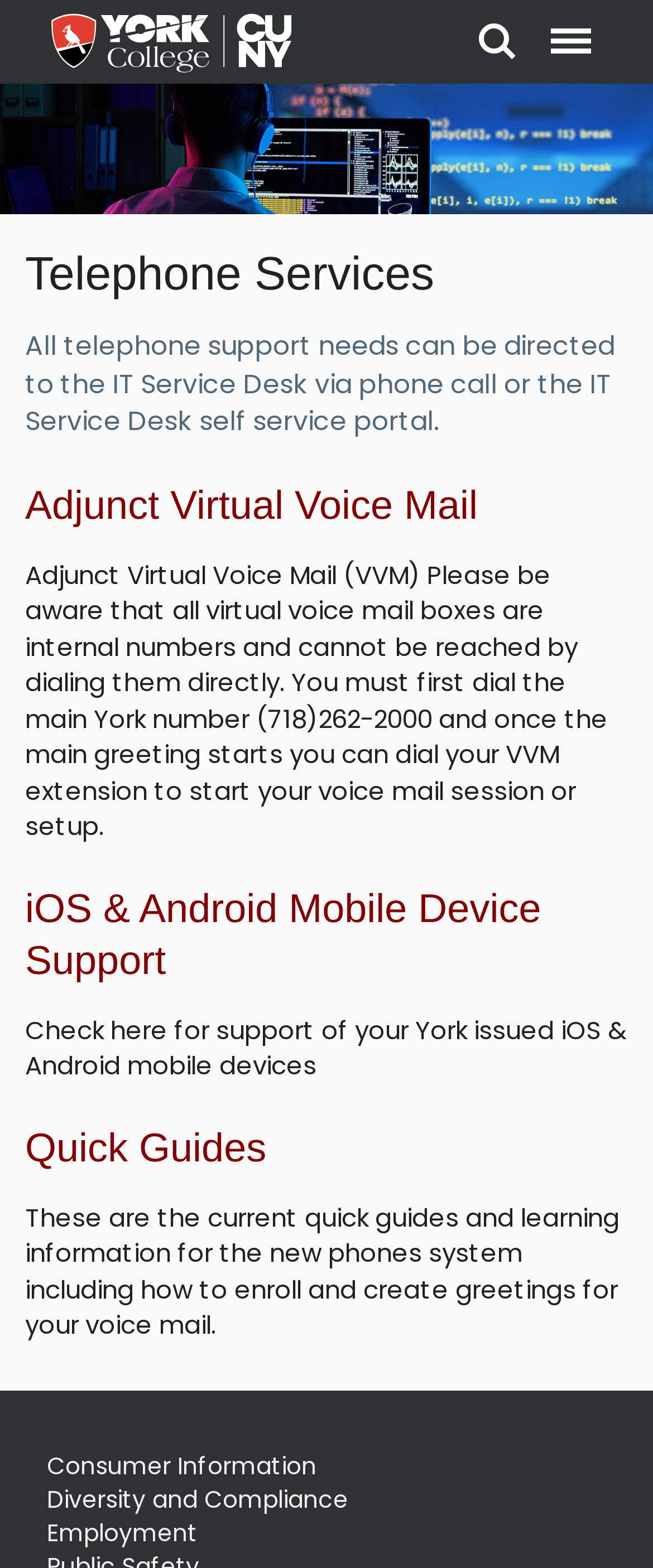What is the purpose of the Quick Guides section?
Please provide a single word or phrase as your answer based on the image.

Phone system guides